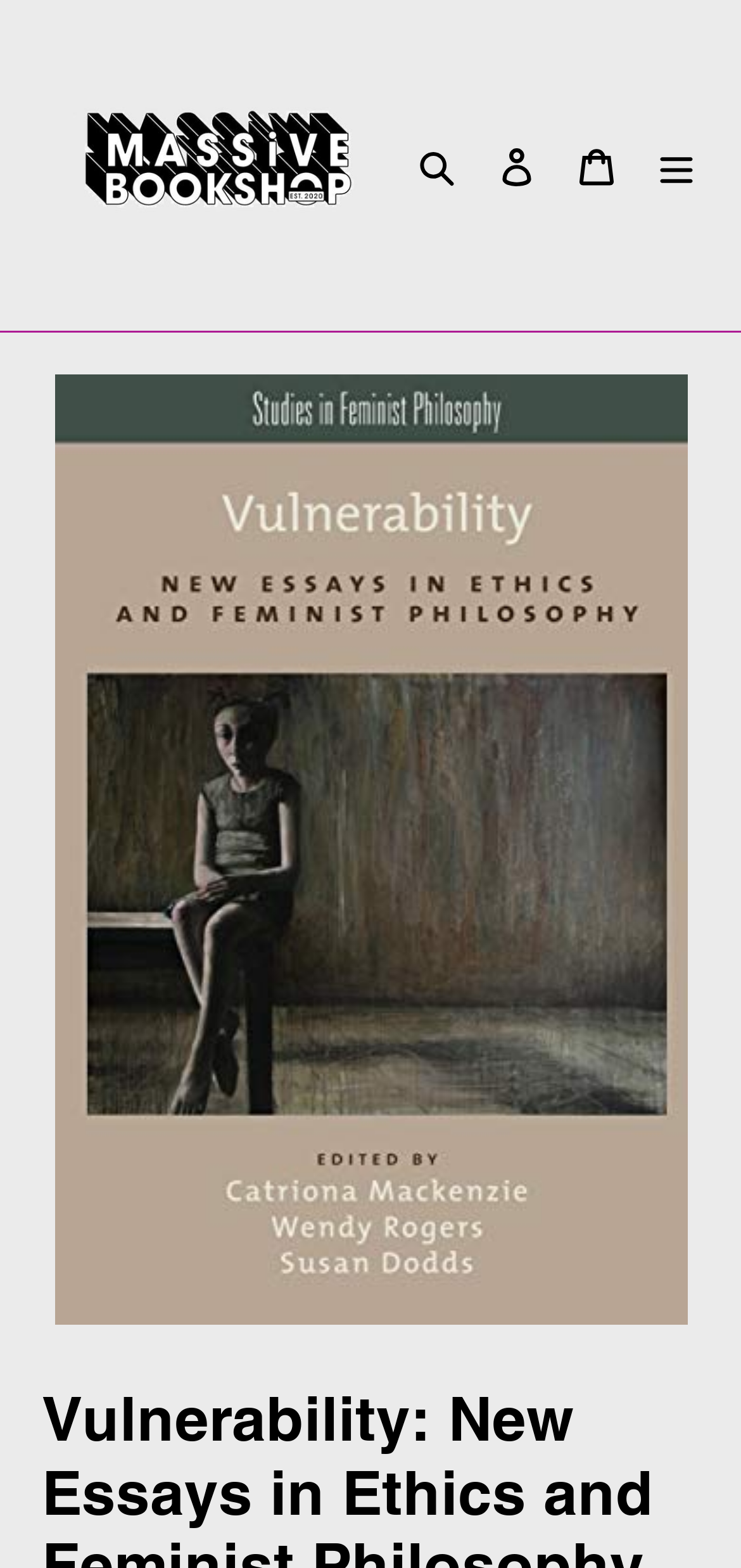Please answer the following question using a single word or phrase: 
What is the name of the book?

Vulnerability: New Essays in Ethics and Feminist Philosophy